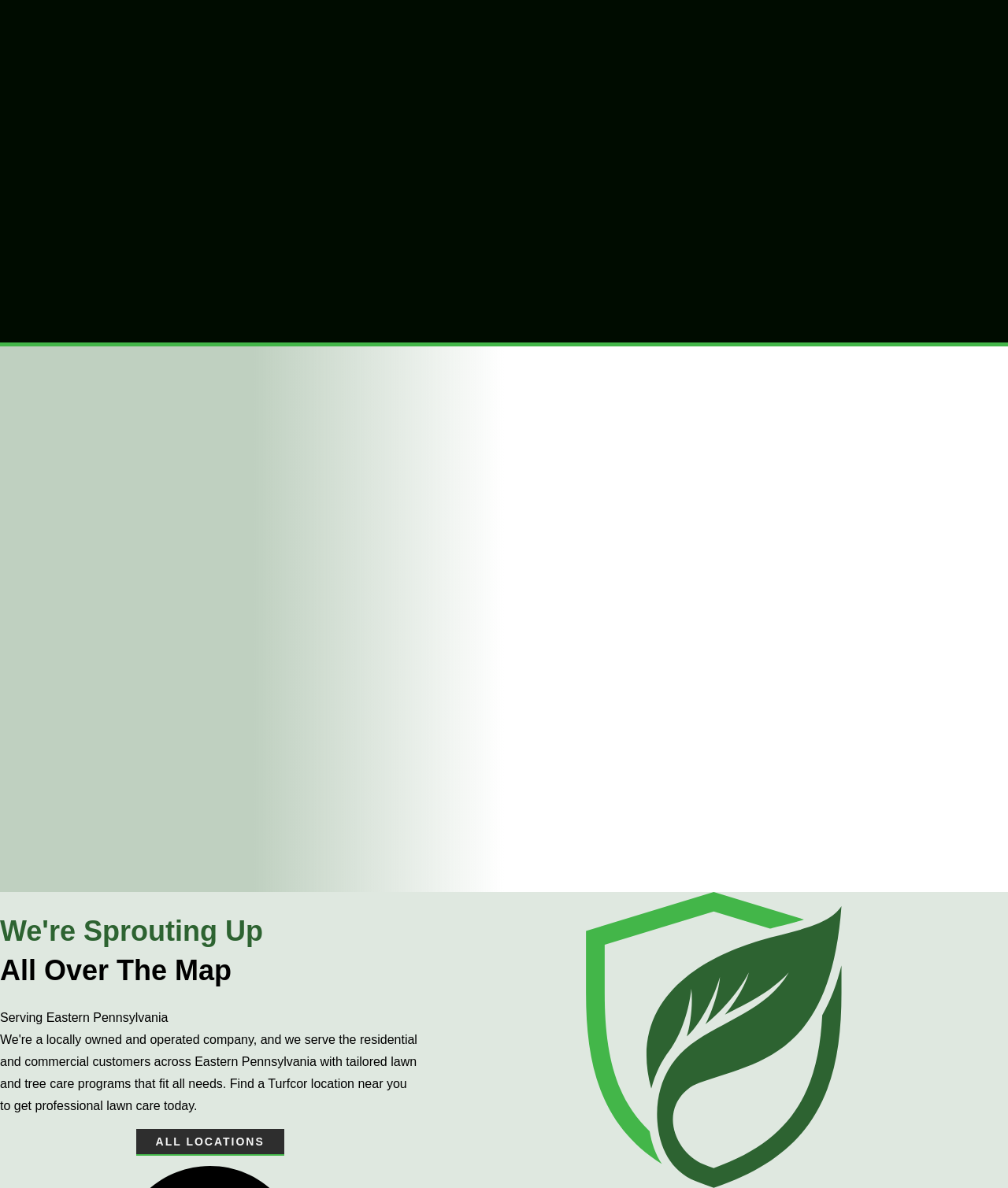Please identify the bounding box coordinates of the region to click in order to complete the given instruction: "View all locations". The coordinates should be four float numbers between 0 and 1, i.e., [left, top, right, bottom].

[0.135, 0.95, 0.282, 0.971]